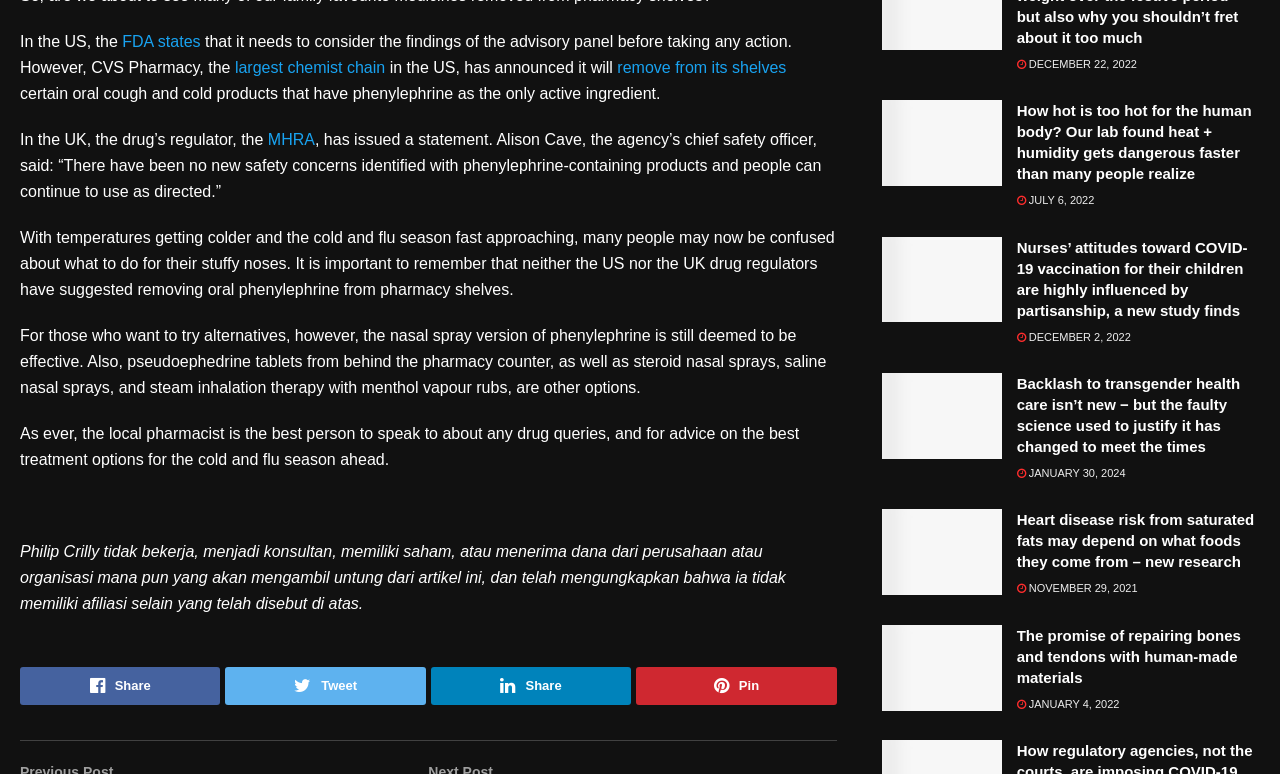What is an alternative to oral phenylephrine for treating stuffy noses?
Using the image as a reference, deliver a detailed and thorough answer to the question.

The article suggests that the nasal spray version of phenylephrine is still deemed to be effective, and can be used as an alternative to oral phenylephrine for treating stuffy noses.